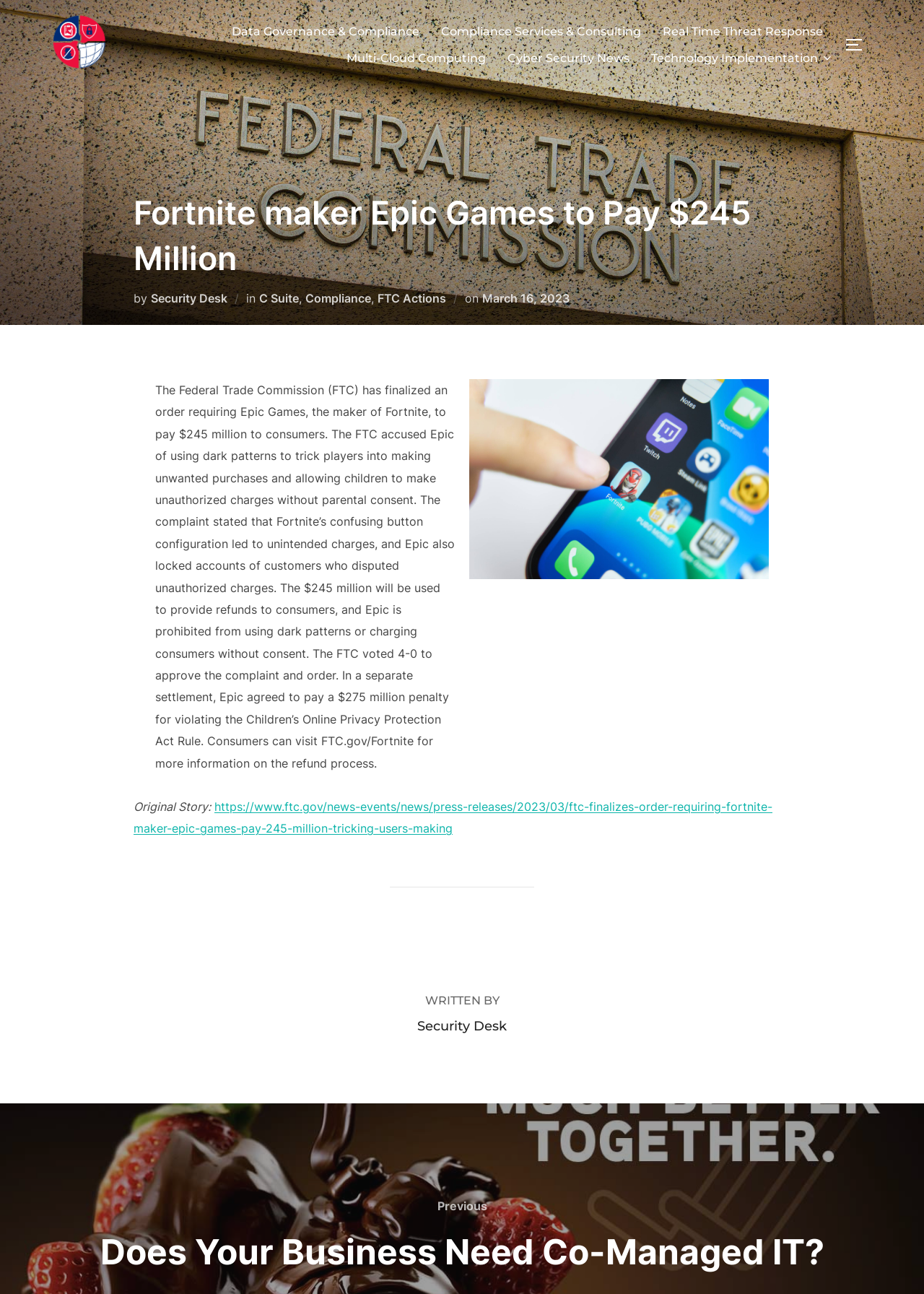Offer a thorough description of the webpage.

The webpage is about a news article discussing Epic Games, the maker of Fortnite, being required to pay $245 million to consumers due to unfair business practices. 

At the top of the page, there is a horizontal navigation menu with several links, including "Data Governance & Compliance", "Compliance Services & Consulting", and "Cyber Security News". 

Below the navigation menu, there is a large article section that takes up most of the page. The article's title, "Fortnite maker Epic Games to Pay $245 Million", is prominently displayed at the top of this section. 

The article's content is divided into several sections. The first section describes the Federal Trade Commission's (FTC) order requiring Epic Games to pay $245 million to consumers. This section includes a link to the FTC's website for more information on the refund process. 

Below this section, there is a figure, likely an image, that takes up about a third of the page's width. 

The next section is labeled "Original Story" and includes a link to the original news article on the FTC's website. 

At the bottom of the page, there is a footer section that includes information about the post's author, with a link to the author's profile. 

On the top right corner of the page, there is a button to toggle the sidebar and navigation.